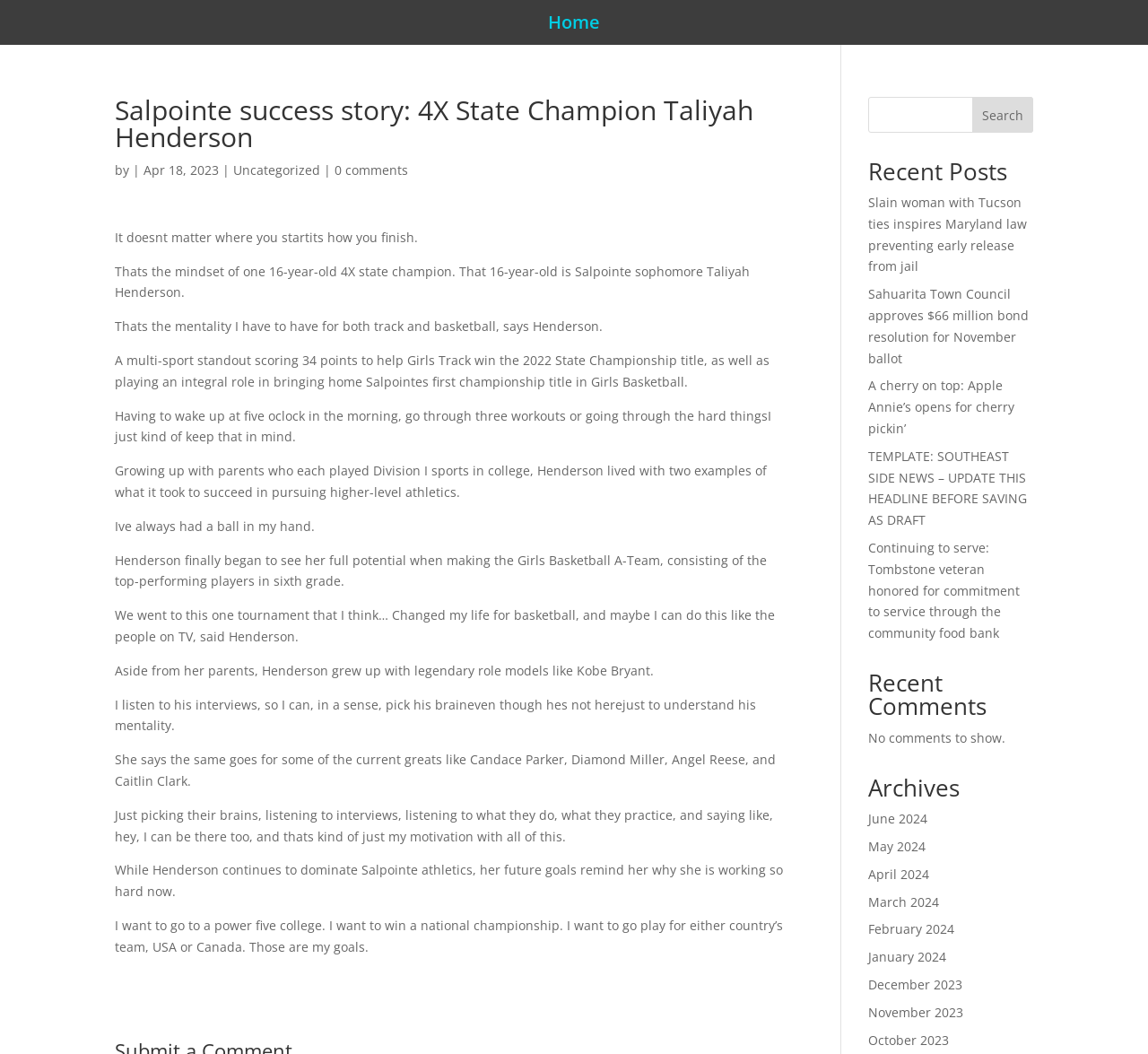Please identify the coordinates of the bounding box that should be clicked to fulfill this instruction: "Read recent post about Slain woman with Tucson ties inspires Maryland law".

[0.756, 0.184, 0.895, 0.261]